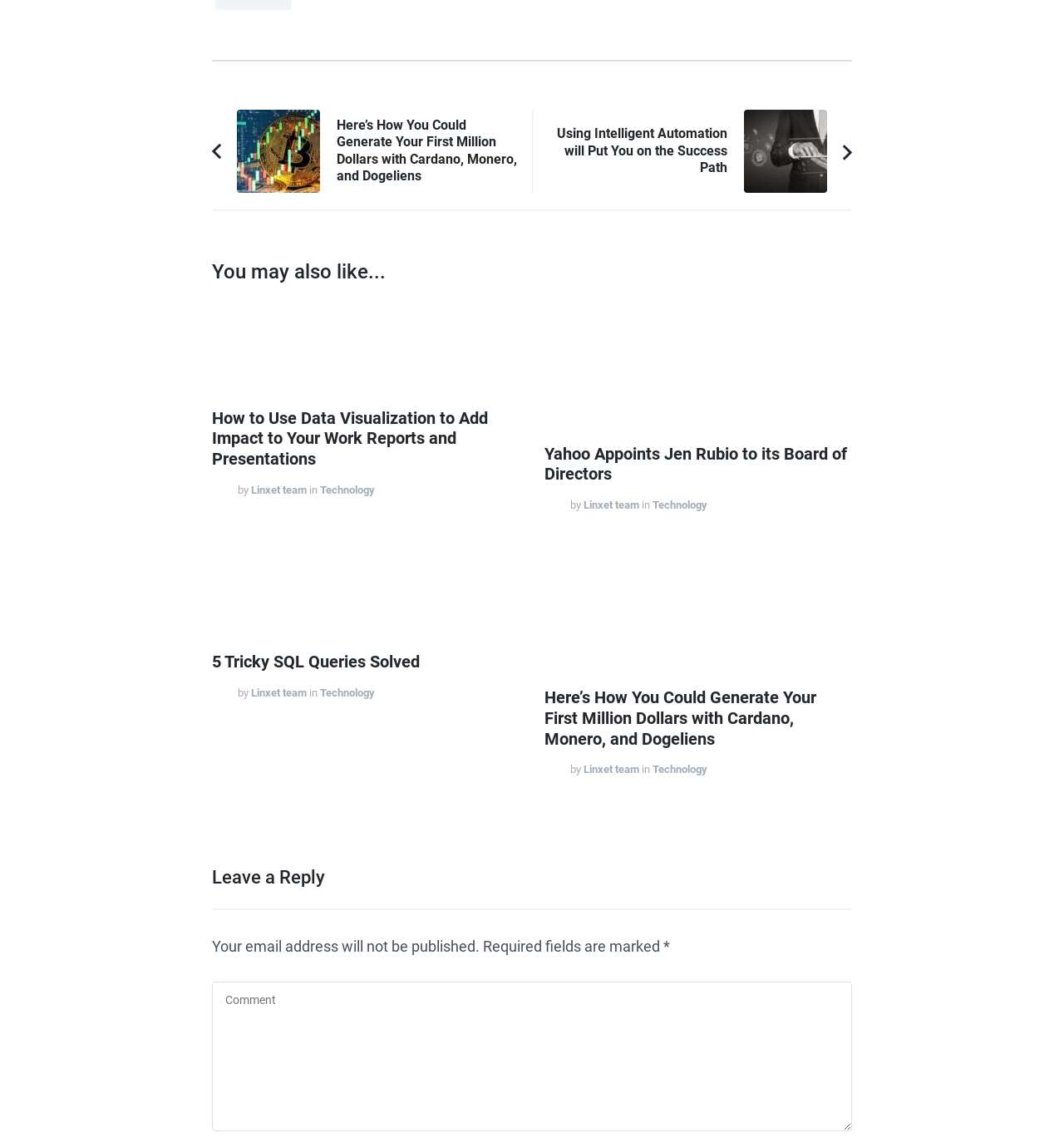Using the information shown in the image, answer the question with as much detail as possible: How many articles are listed under 'You may also like...'?

The 'You may also like...' section contains four article links, each with its own heading element and linked text. These articles are 'How to Use Data Visualization to Add Impact to Your Work Reports and Presentations', 'Yahoo Appoints Jen Rubio to its Board of Directors', '5 Tricky SQL Queries Solved', and 'Here’s How You Could Generate Your First Million Dollars with Cardano, Monero, and Dogeliens'.